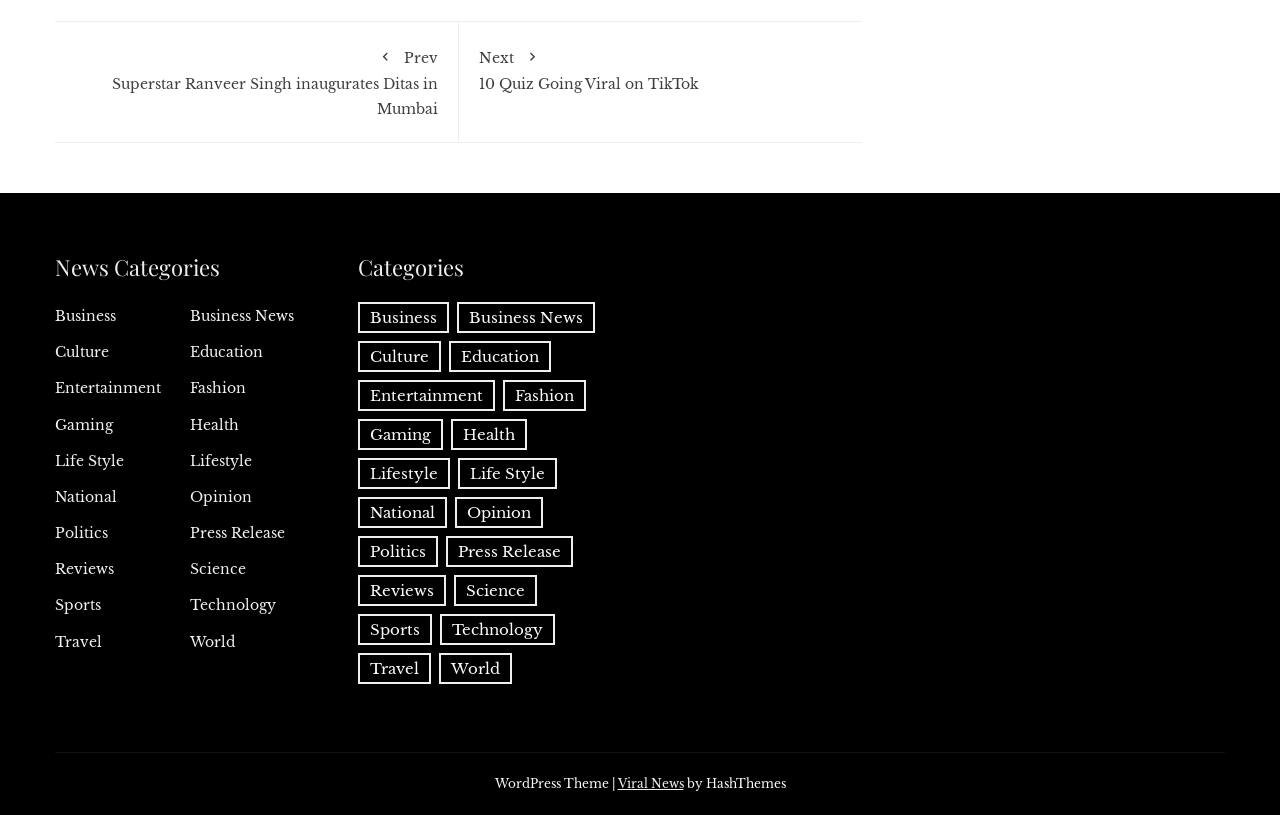What is the theme of this website?
Provide an in-depth answer to the question, covering all aspects.

The theme of this website is a WordPress Theme, as indicated by the text 'WordPress Theme' at the bottom of the page.